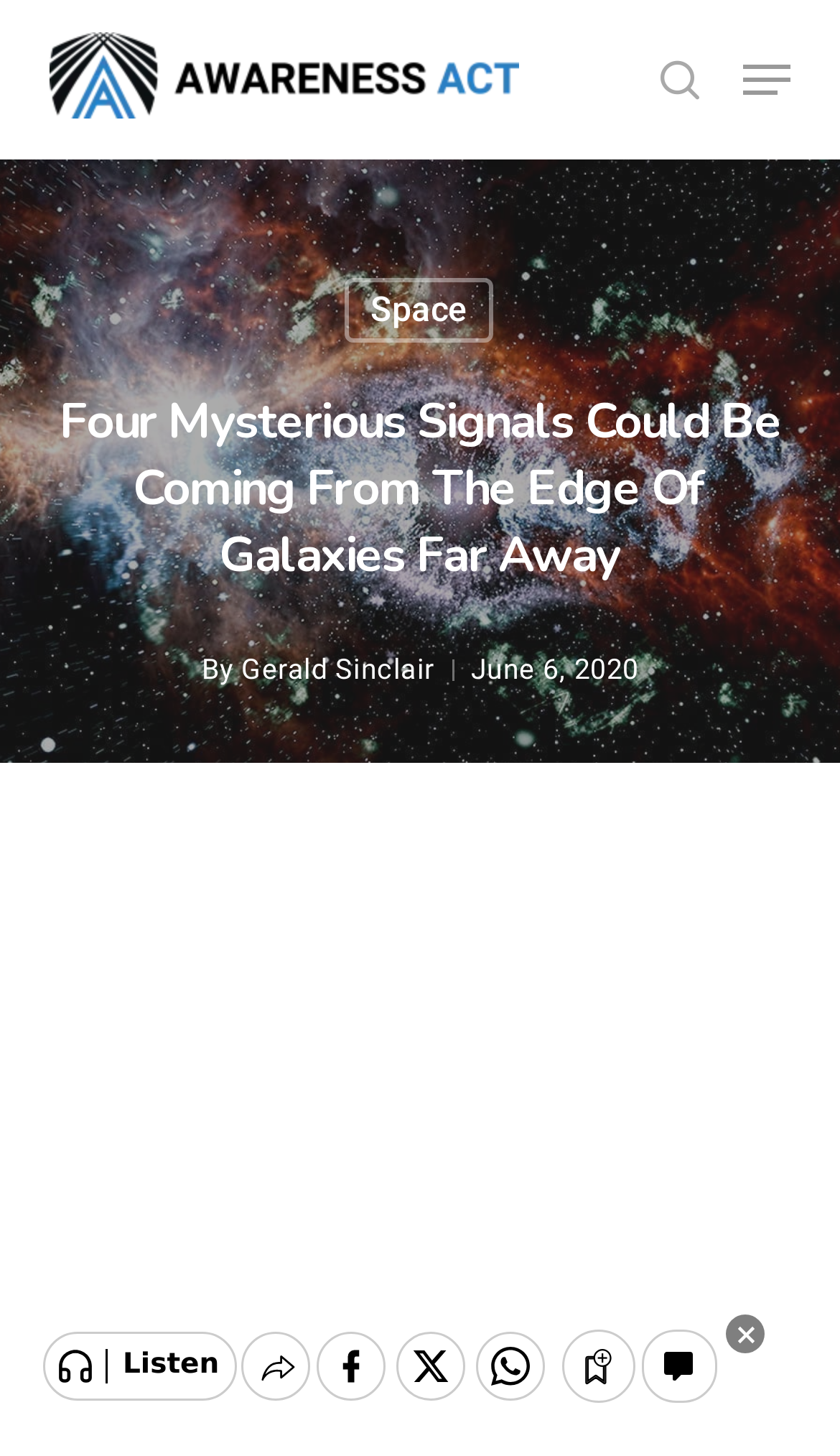Reply to the question with a single word or phrase:
What is the name of the website or organization?

Awareness Act